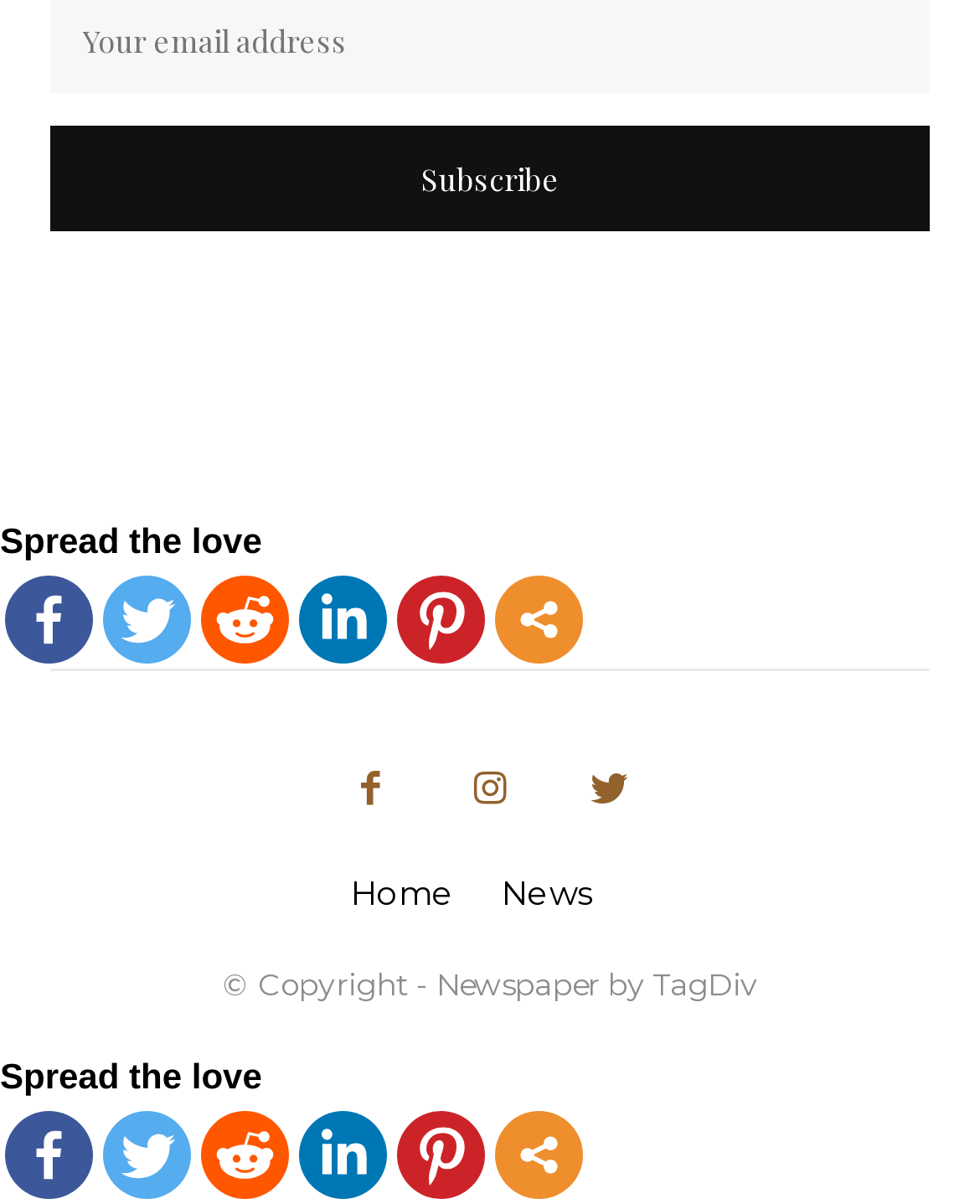Find the bounding box coordinates of the element to click in order to complete this instruction: "Subscribe to the newsletter". The bounding box coordinates must be four float numbers between 0 and 1, denoted as [left, top, right, bottom].

[0.051, 0.105, 0.949, 0.192]